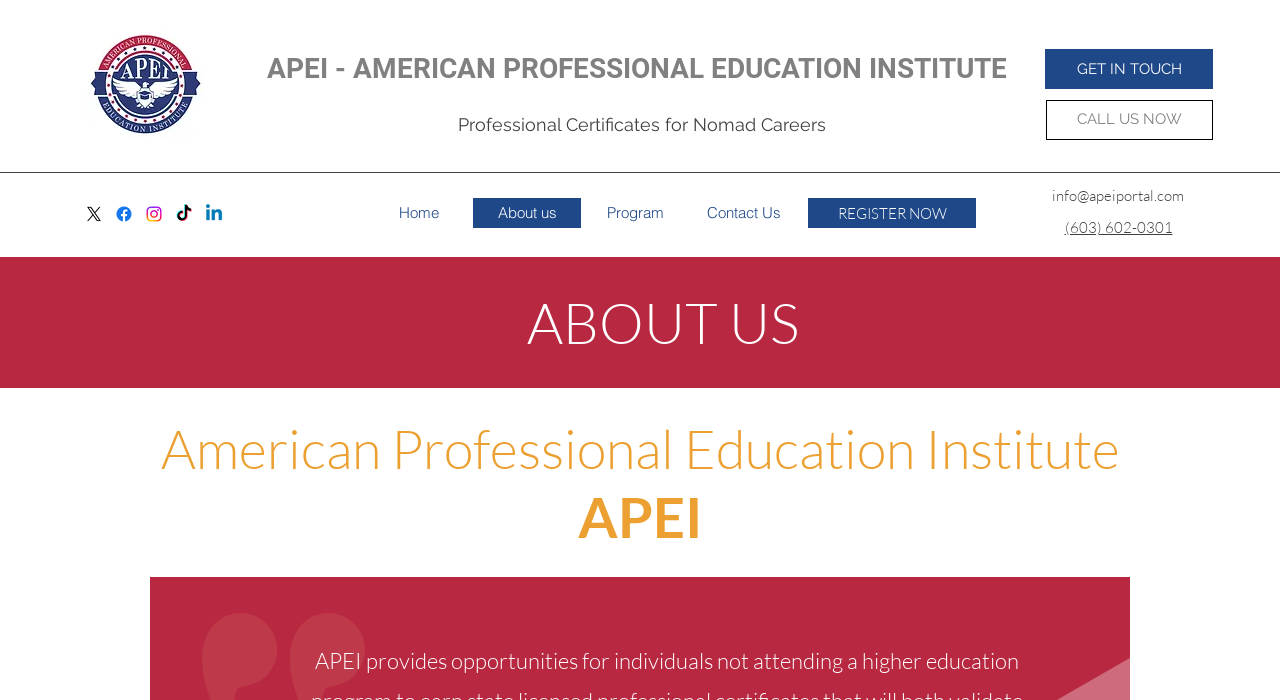Please determine the bounding box coordinates for the UI element described here. Use the format (top-left x, top-left y, bottom-right x, bottom-right y) with values bounded between 0 and 1: info@apeiportal.com

[0.818, 0.25, 0.929, 0.307]